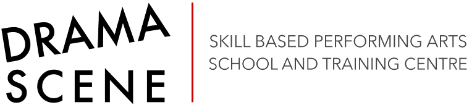Answer this question in one word or a short phrase: What type of font is used in the logo?

Bold, stylized